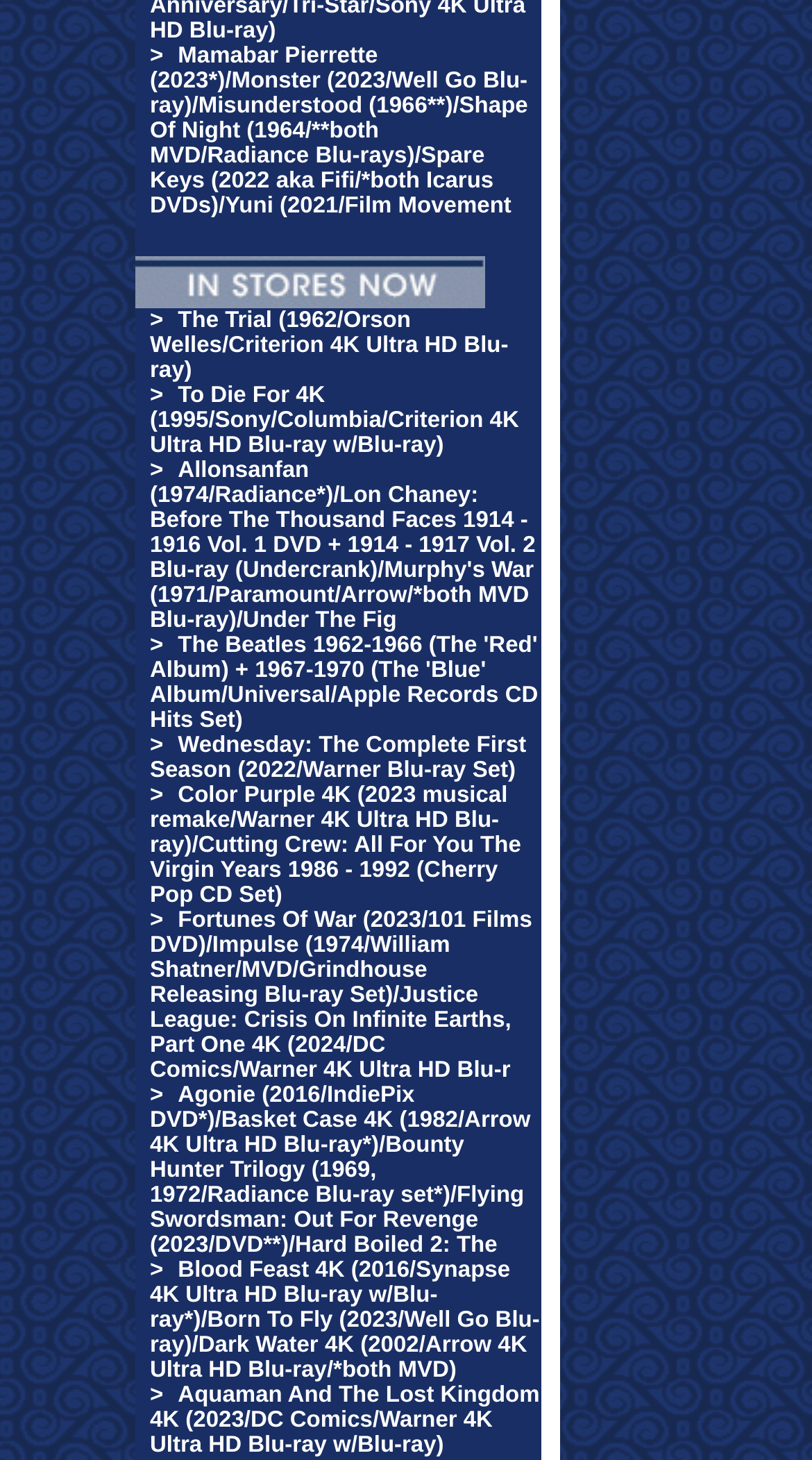Indicate the bounding box coordinates of the element that must be clicked to execute the instruction: "Click on Mamabar Pierrette (2023*)/Monster (2023/Well Go Blu-ray)/Misunderstood (1966**)/Shape Of Night (1964/**both MVD/Radiance Blu-rays)/Spare Keys (2022 aka Fifi/*both Icarus DVDs)/Yuni (2021/Film Movement". The coordinates should be given as four float numbers between 0 and 1, i.e., [left, top, right, bottom].

[0.185, 0.03, 0.65, 0.15]